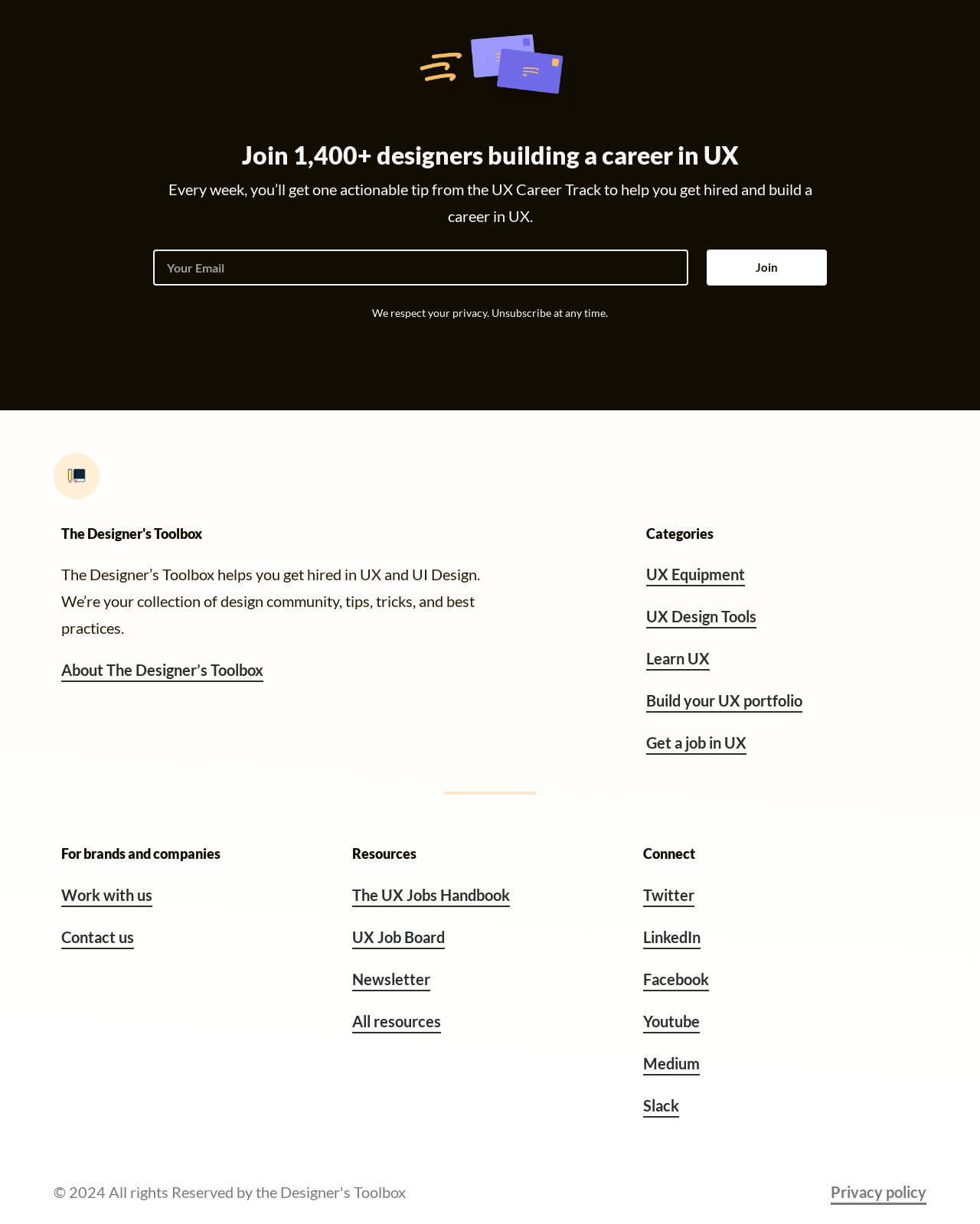Locate the bounding box coordinates of the element's region that should be clicked to carry out the following instruction: "Explore UX Equipment". The coordinates need to be four float numbers between 0 and 1, i.e., [left, top, right, bottom].

[0.659, 0.462, 0.76, 0.479]